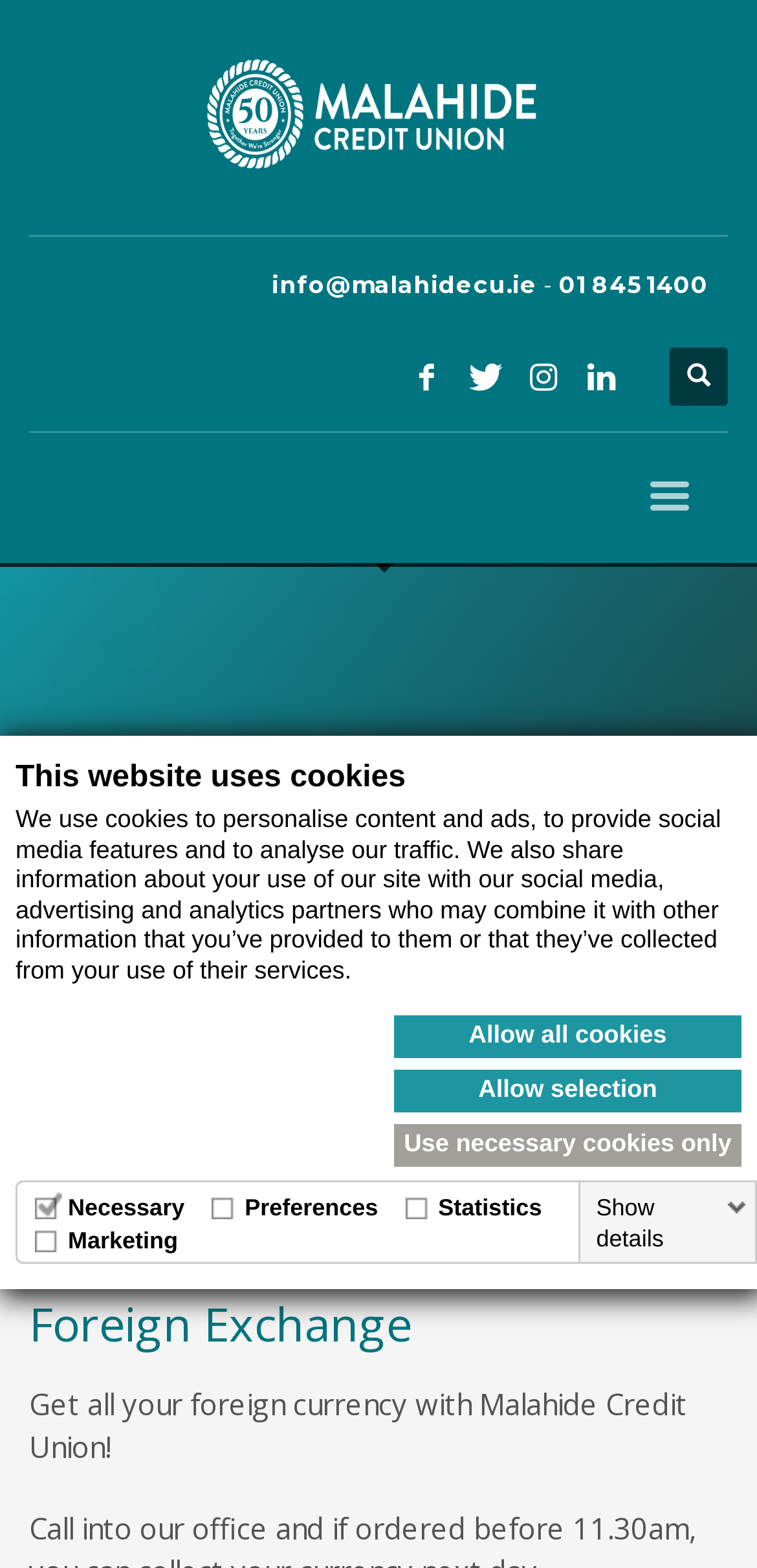Show the bounding box coordinates of the element that should be clicked to complete the task: "Click the 'Foreign Exchange' link".

[0.169, 0.563, 0.446, 0.582]